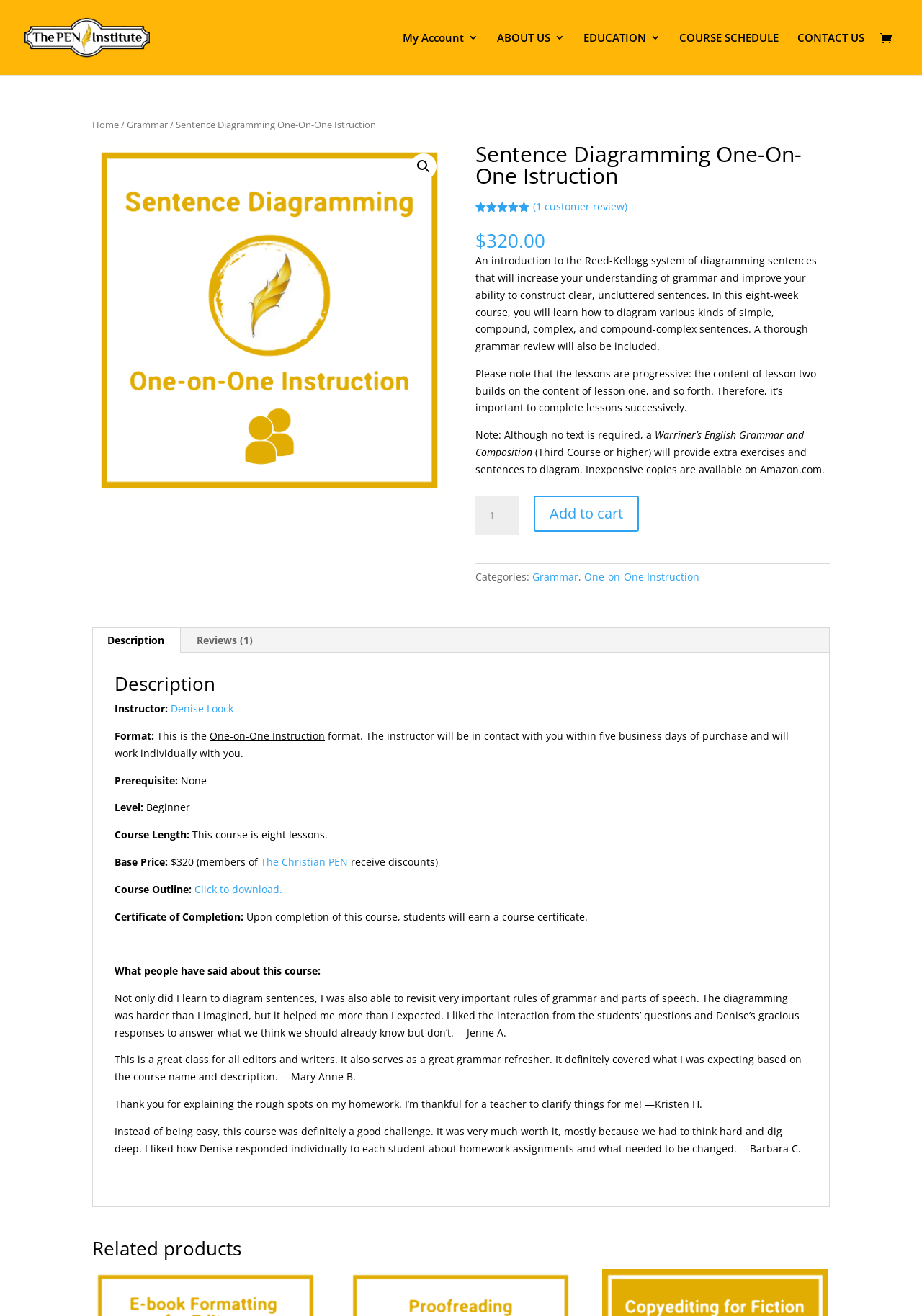Please find the bounding box coordinates (top-left x, top-left y, bottom-right x, bottom-right y) in the screenshot for the UI element described as follows: Description

[0.099, 0.477, 0.195, 0.496]